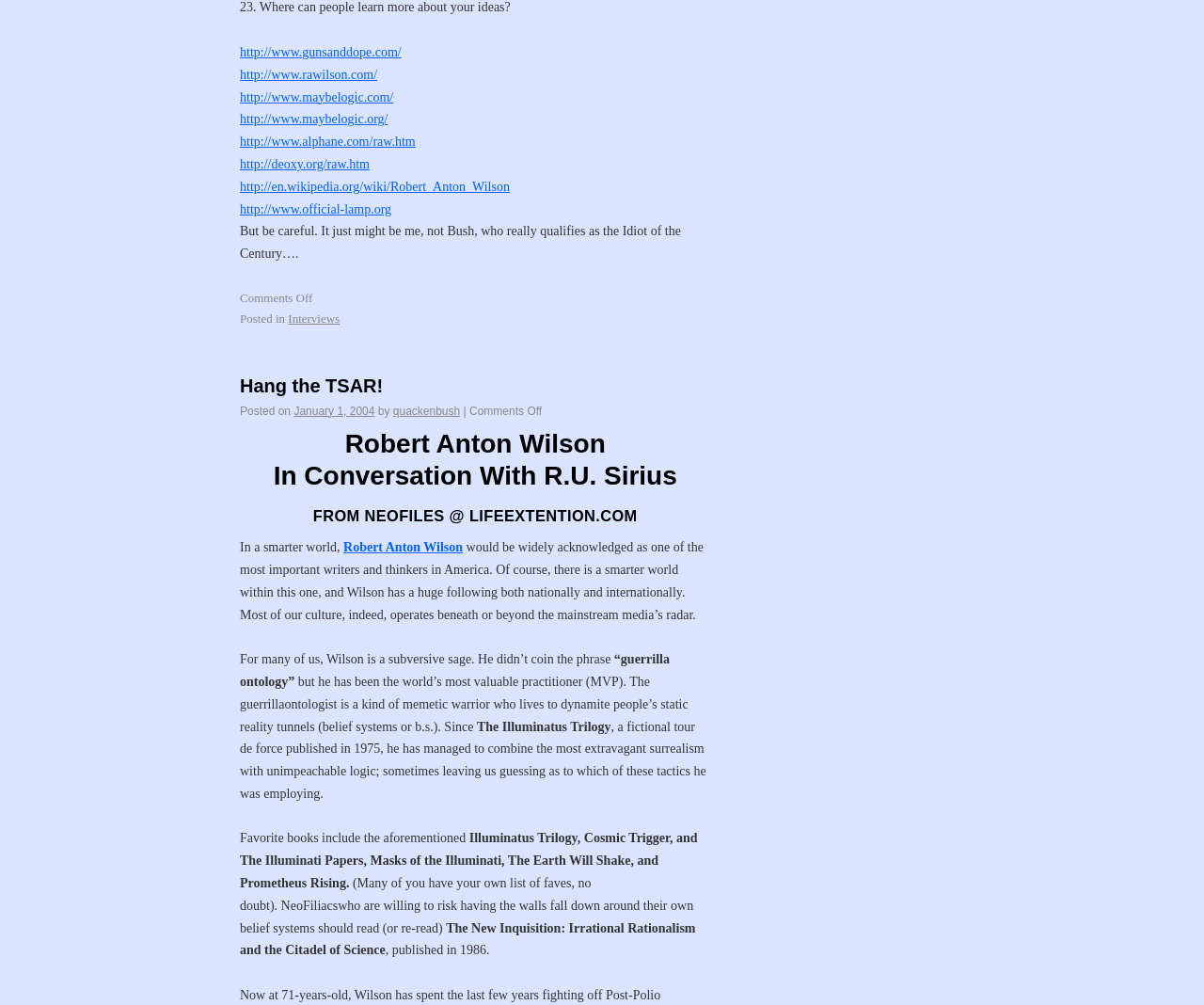Please find the bounding box coordinates of the element that must be clicked to perform the given instruction: "Click the link to visit Robert Anton Wilson's website". The coordinates should be four float numbers from 0 to 1, i.e., [left, top, right, bottom].

[0.199, 0.538, 0.384, 0.552]